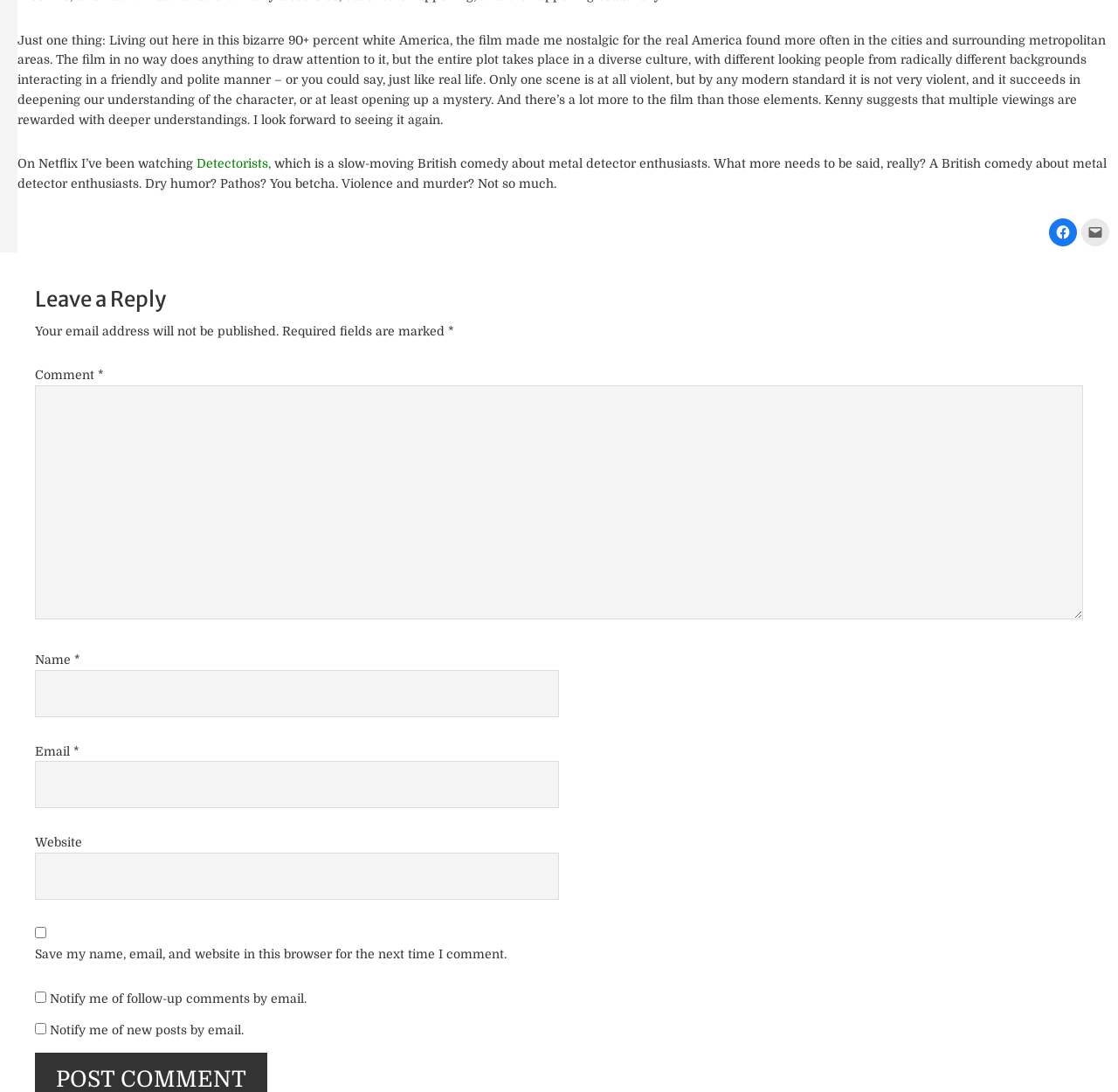Find the UI element described as: "parent_node: Website name="url"" and predict its bounding box coordinates. Ensure the coordinates are four float numbers between 0 and 1, [left, top, right, bottom].

[0.031, 0.781, 0.5, 0.824]